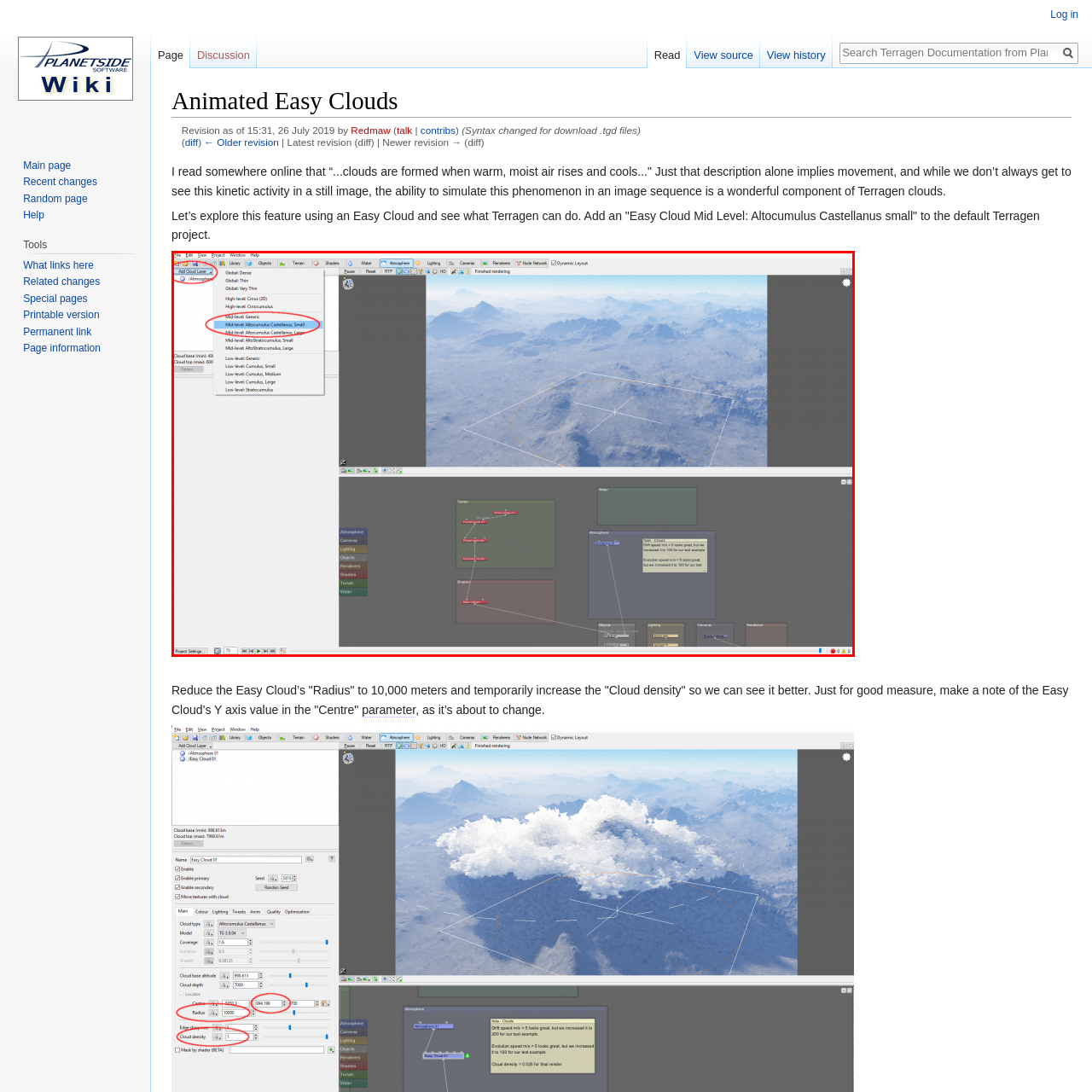What is the purpose of adding cloud layers? Please look at the image within the red bounding box and provide a one-word or short-phrase answer based on what you see.

Optimizing visual elements